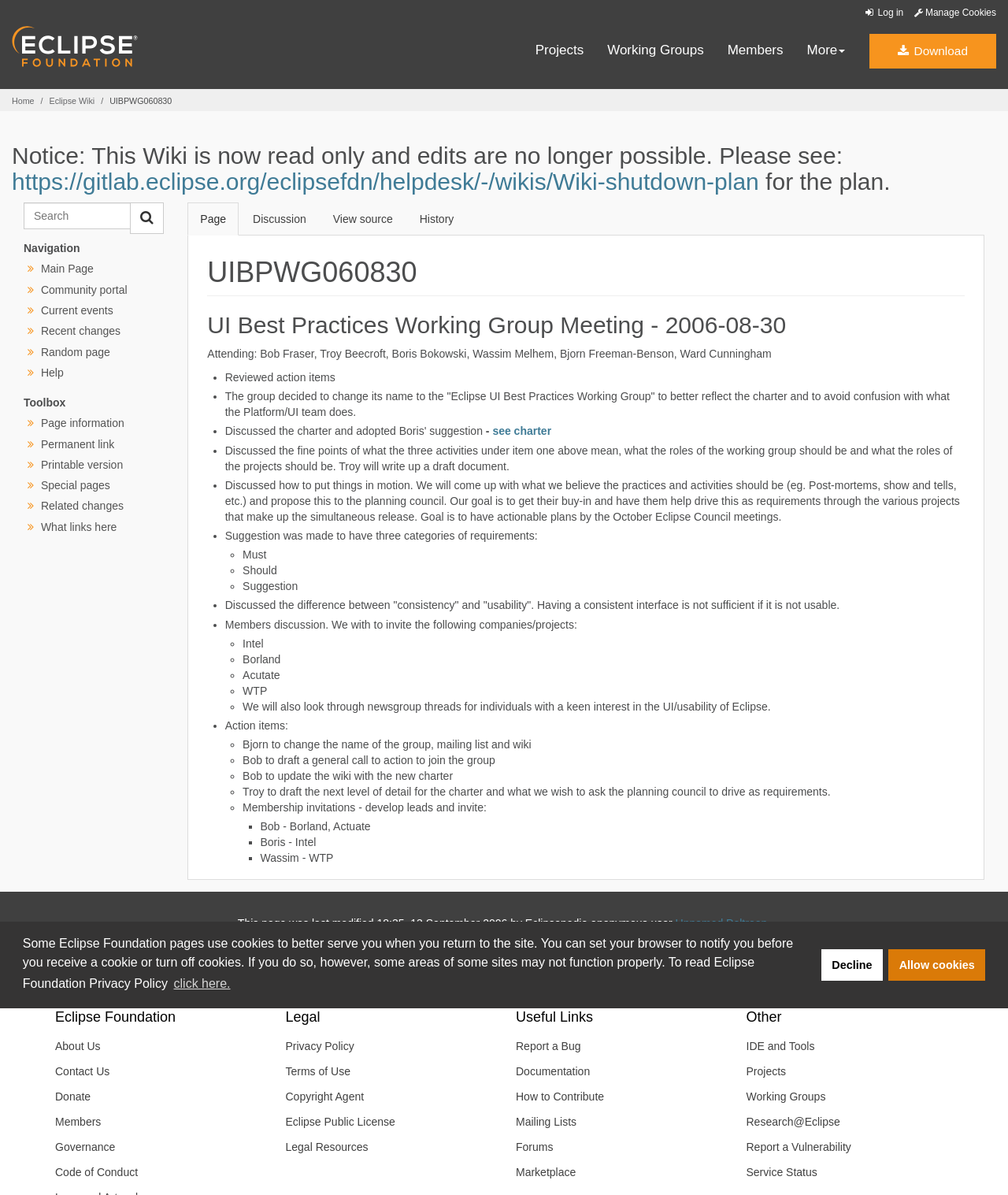Please indicate the bounding box coordinates of the element's region to be clicked to achieve the instruction: "Log in". Provide the coordinates as four float numbers between 0 and 1, i.e., [left, top, right, bottom].

[0.856, 0.006, 0.896, 0.016]